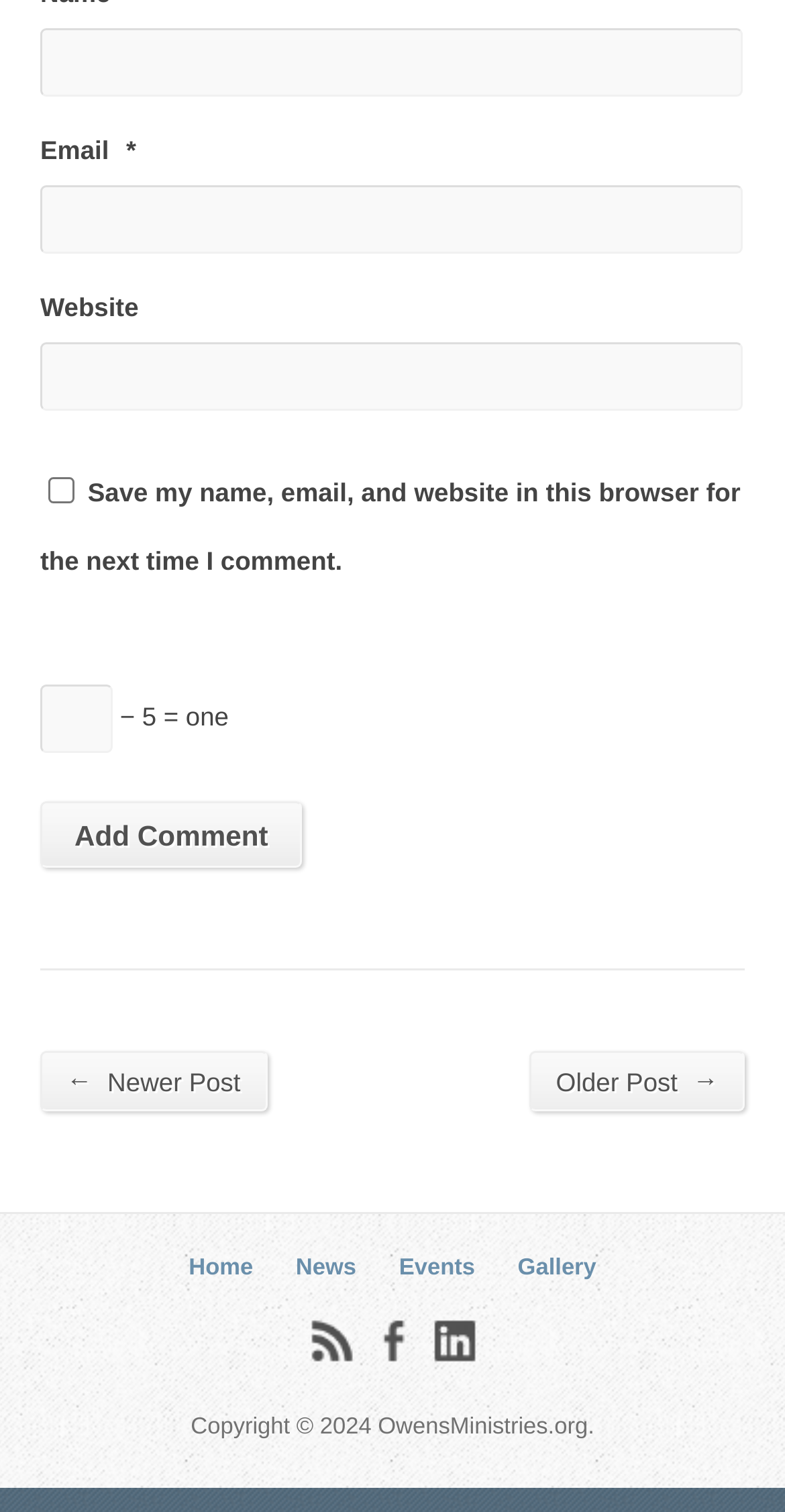Using the details in the image, give a detailed response to the question below:
What is the text above the 'Add Comment' button?

The text '- 5 = one' is a mathematical equation that appears above the 'Add Comment' button, likely a CAPTCHA to prevent spam comments.